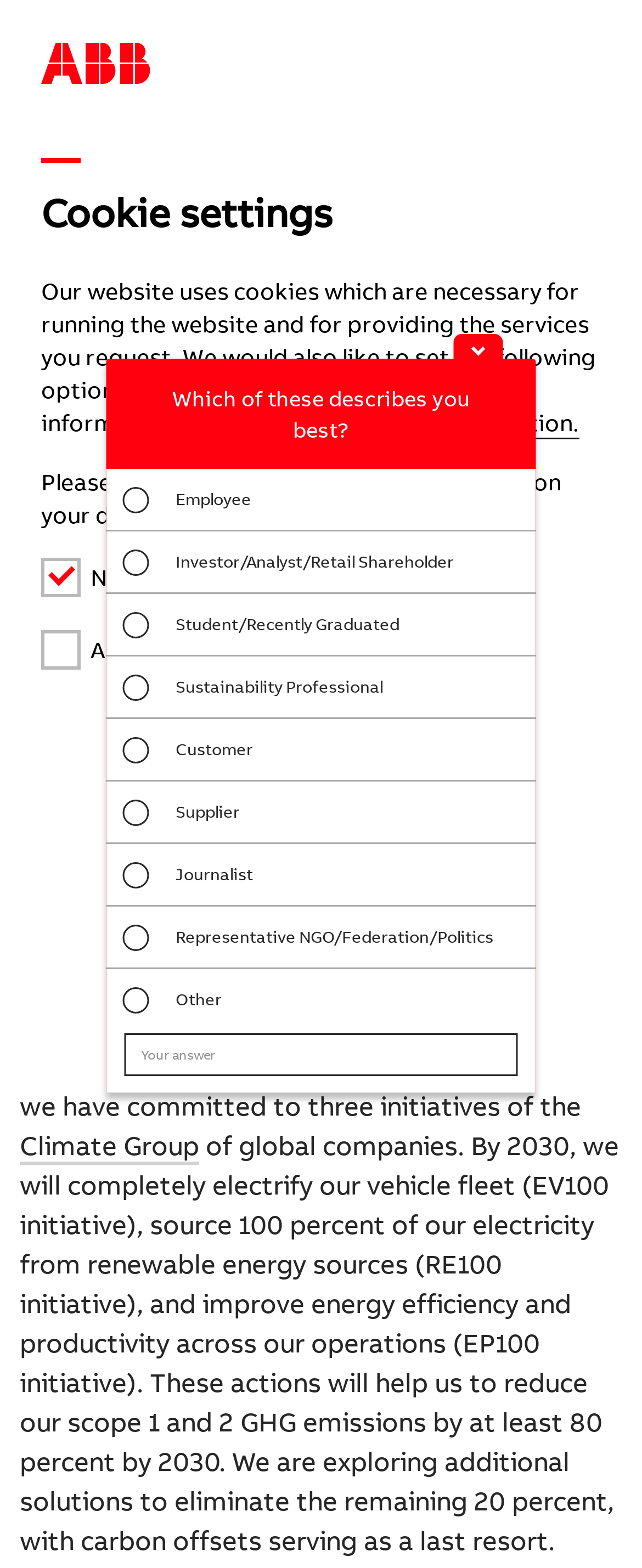Show me the bounding box coordinates of the clickable region to achieve the task as per the instruction: "Click the 'Close' button".

[0.706, 0.213, 0.783, 0.229]